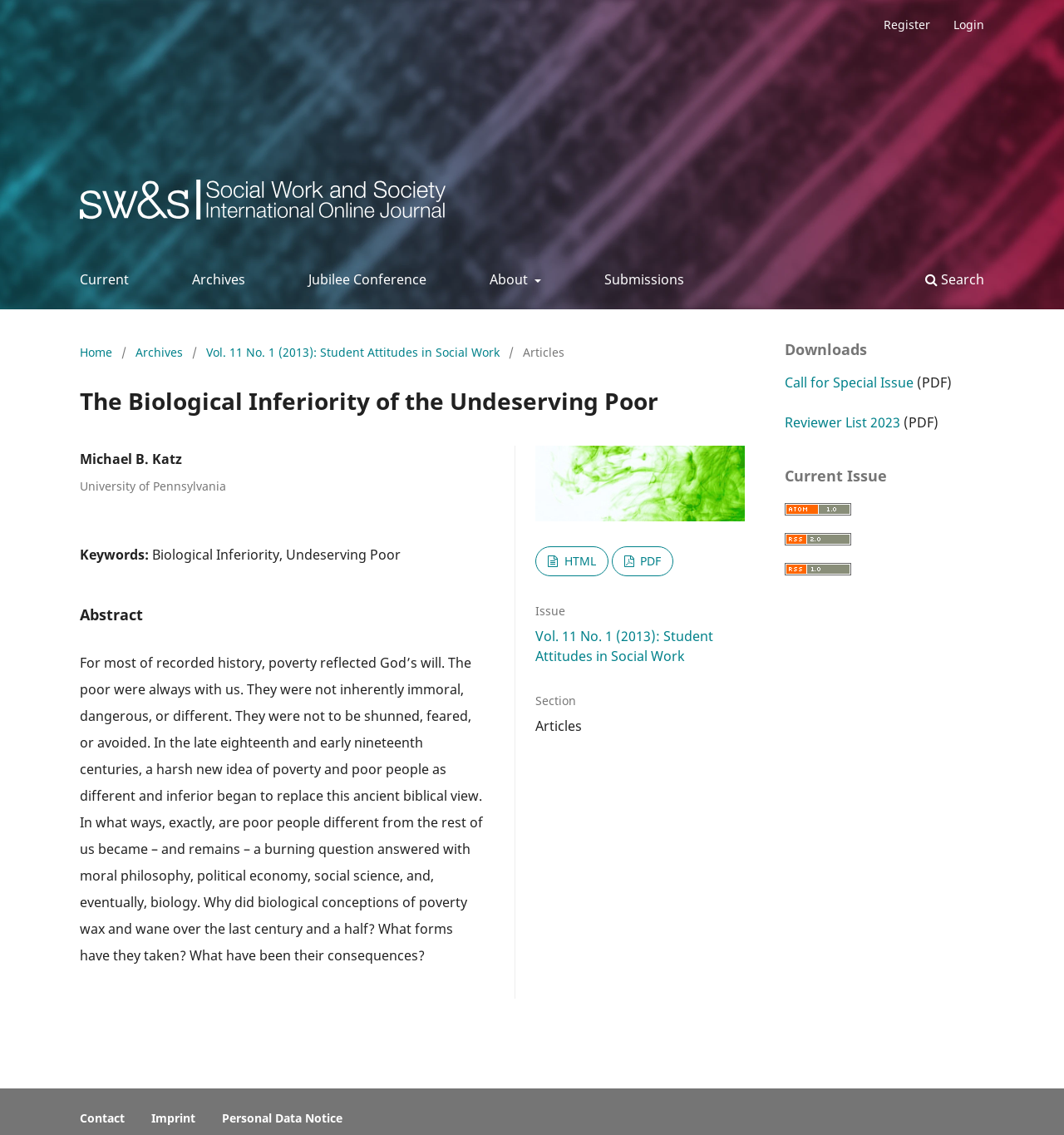Respond with a single word or phrase to the following question:
What is the name of the journal?

Social Work & Society